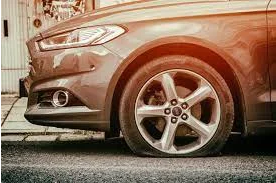Provide a one-word or one-phrase answer to the question:
Where is the car located?

Urban street